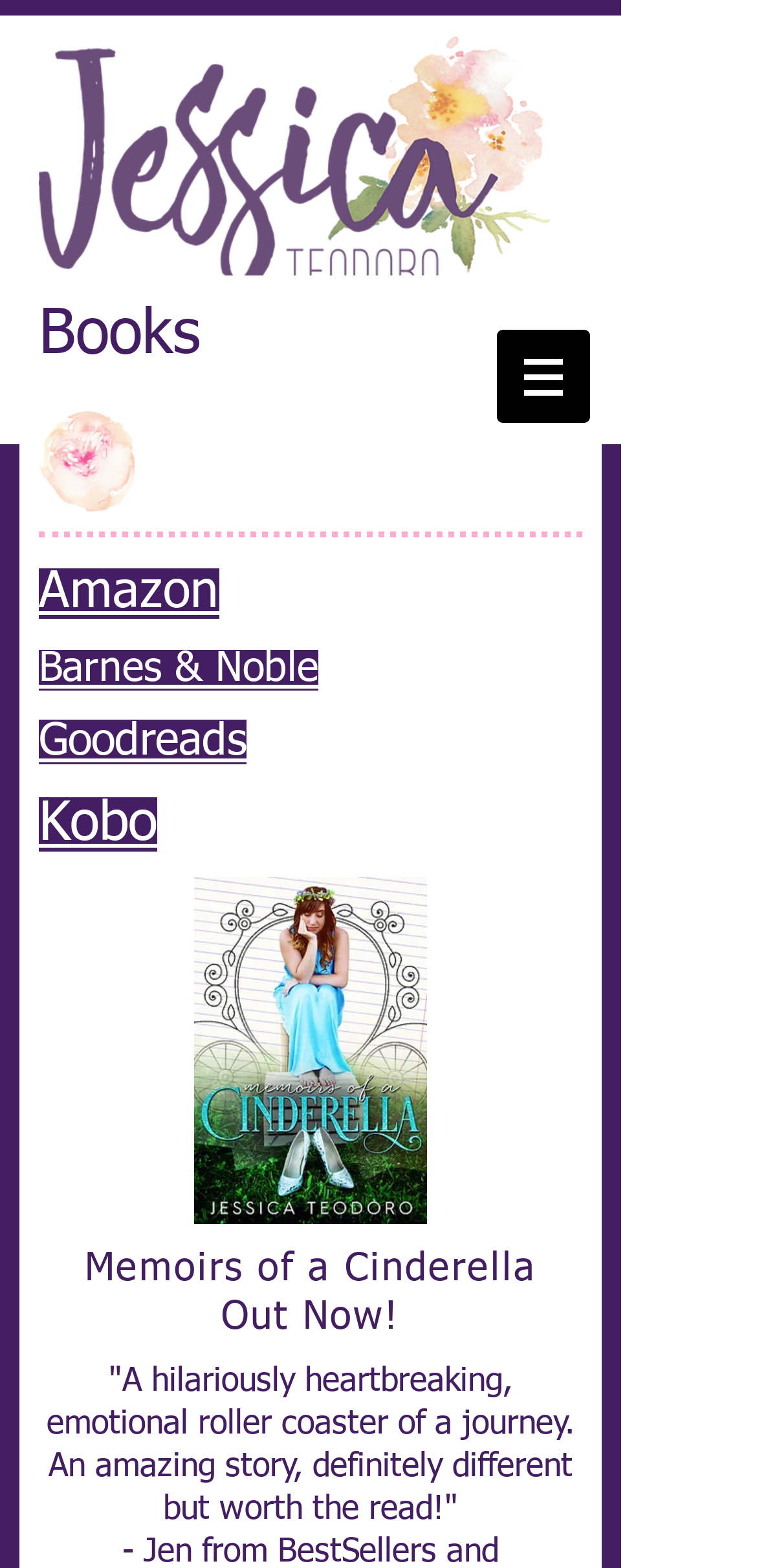Detail the features and information presented on the webpage.

This webpage is about Jessica Teodoro's books, with a prominent display of her latest book, "Memoirs of a Cinderella". At the top left corner, there is a logo of Jessica, and next to it, a navigation menu labeled "Site" with a button that has a popup menu. 

Below the navigation menu, there is a large image of the book cover, "Memoirs of a Cinderella FOR WEB.jpg", taking up a significant portion of the page. Above the image, there are three headings, "Memoirs of a Cinderella", "Out Now!", and a quote from a reviewer praising the book. 

On the left side of the page, there is a section dedicated to books, with a heading "Books" and an image "Element7.png" below it. Underneath, there are four headings with links to purchase the book from different online retailers: "Amazon", "Barnes & Noble", "Goodreads", and "Kobo".